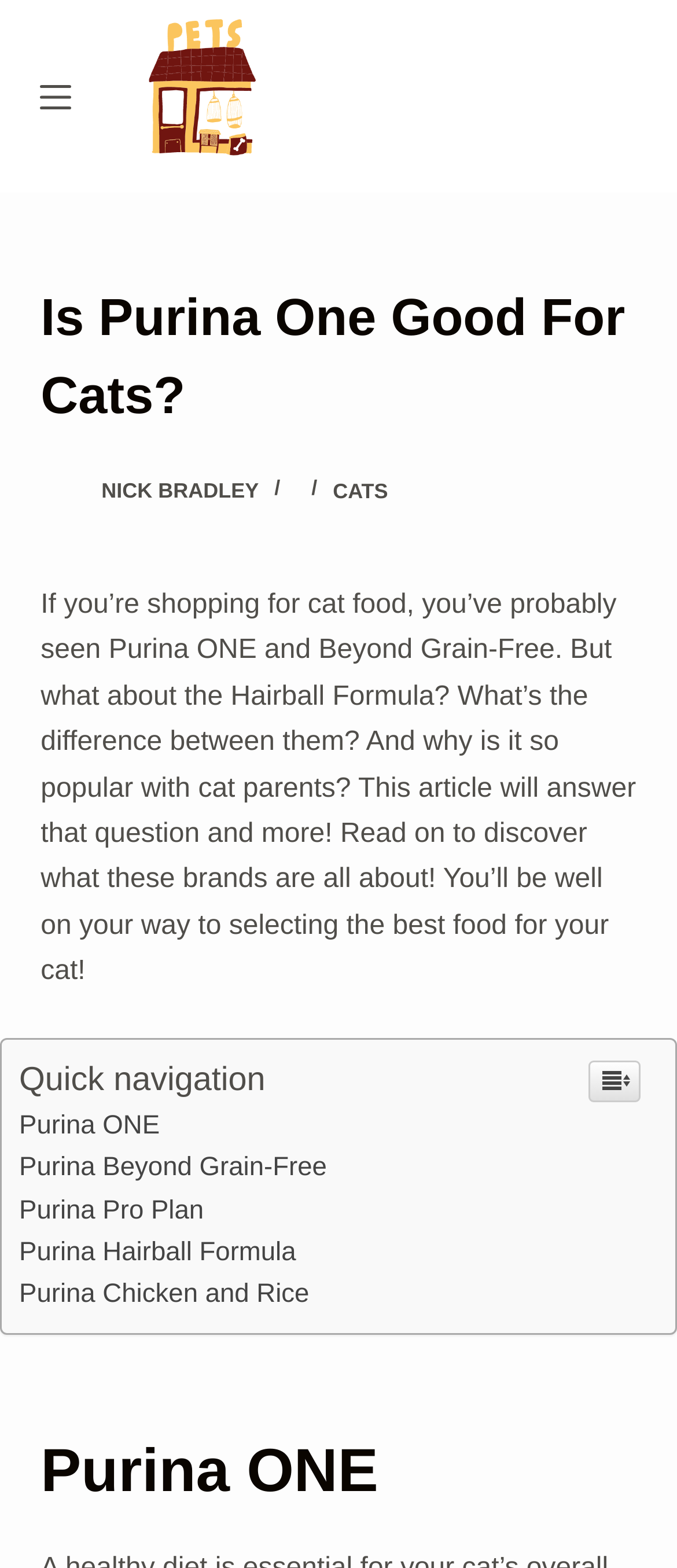Determine the bounding box coordinates of the element that should be clicked to execute the following command: "Click on the 'Skip to content' link".

[0.0, 0.0, 0.103, 0.022]